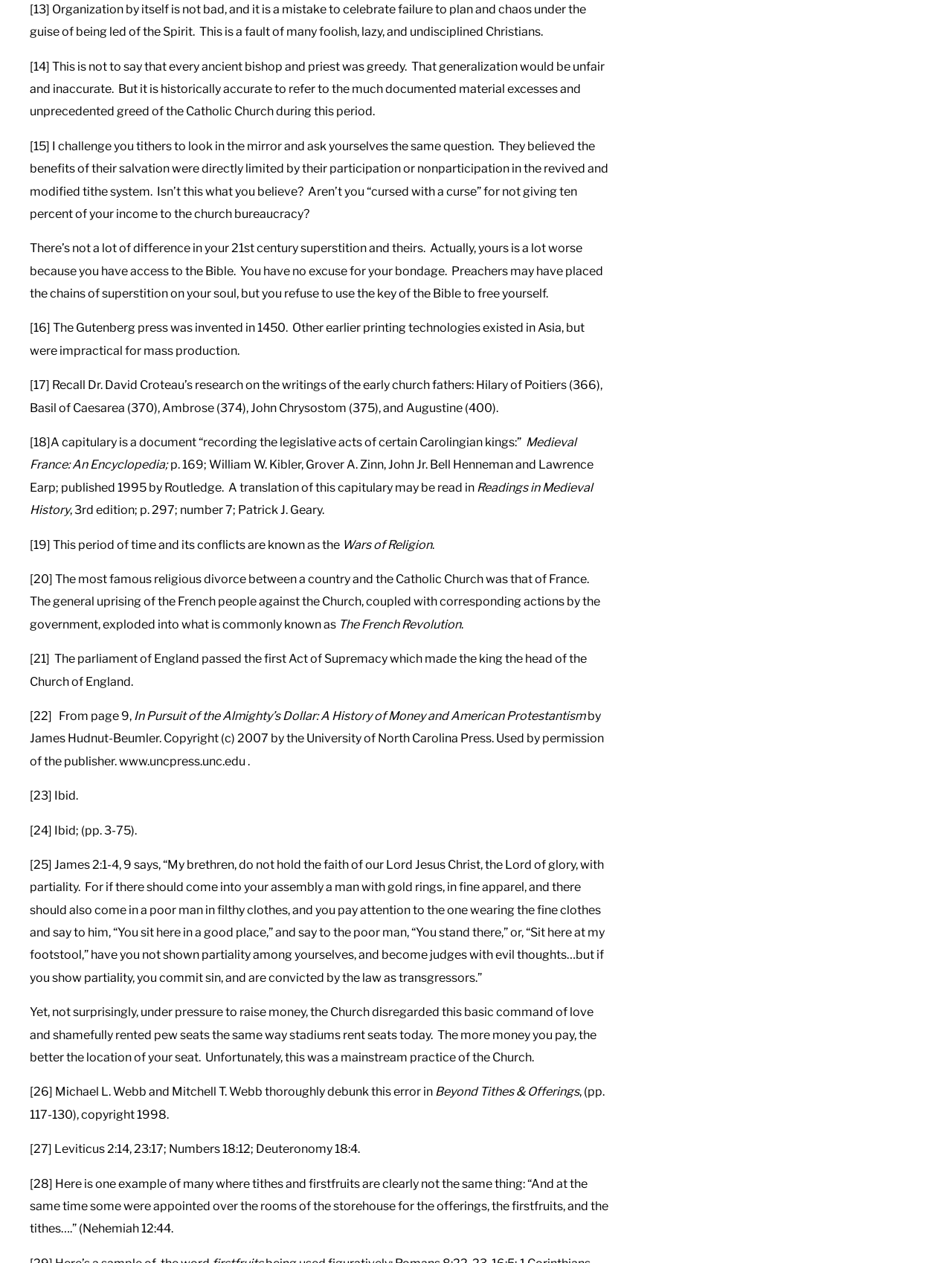What is the name of the book mentioned?
Based on the visual content, answer with a single word or a brief phrase.

In Pursuit of the Almighty’s Dollar